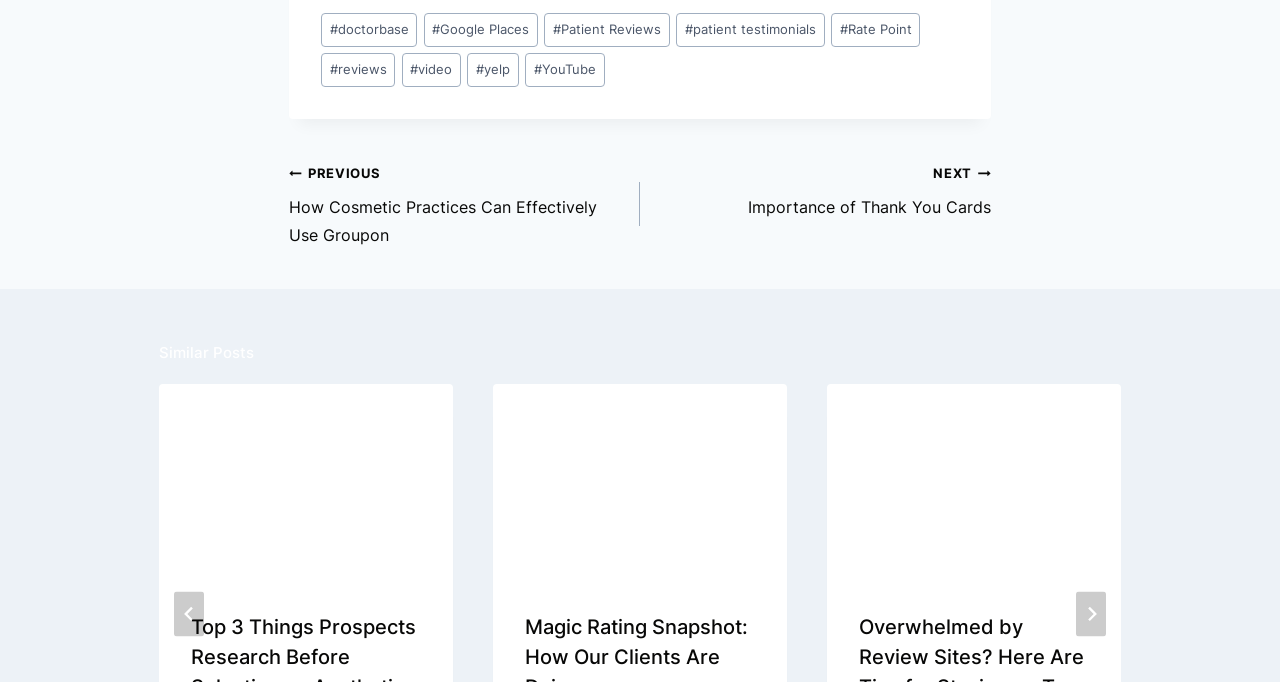Provide the bounding box coordinates of the HTML element described as: "aria-label="Go to last slide"". The bounding box coordinates should be four float numbers between 0 and 1, i.e., [left, top, right, bottom].

[0.136, 0.867, 0.159, 0.933]